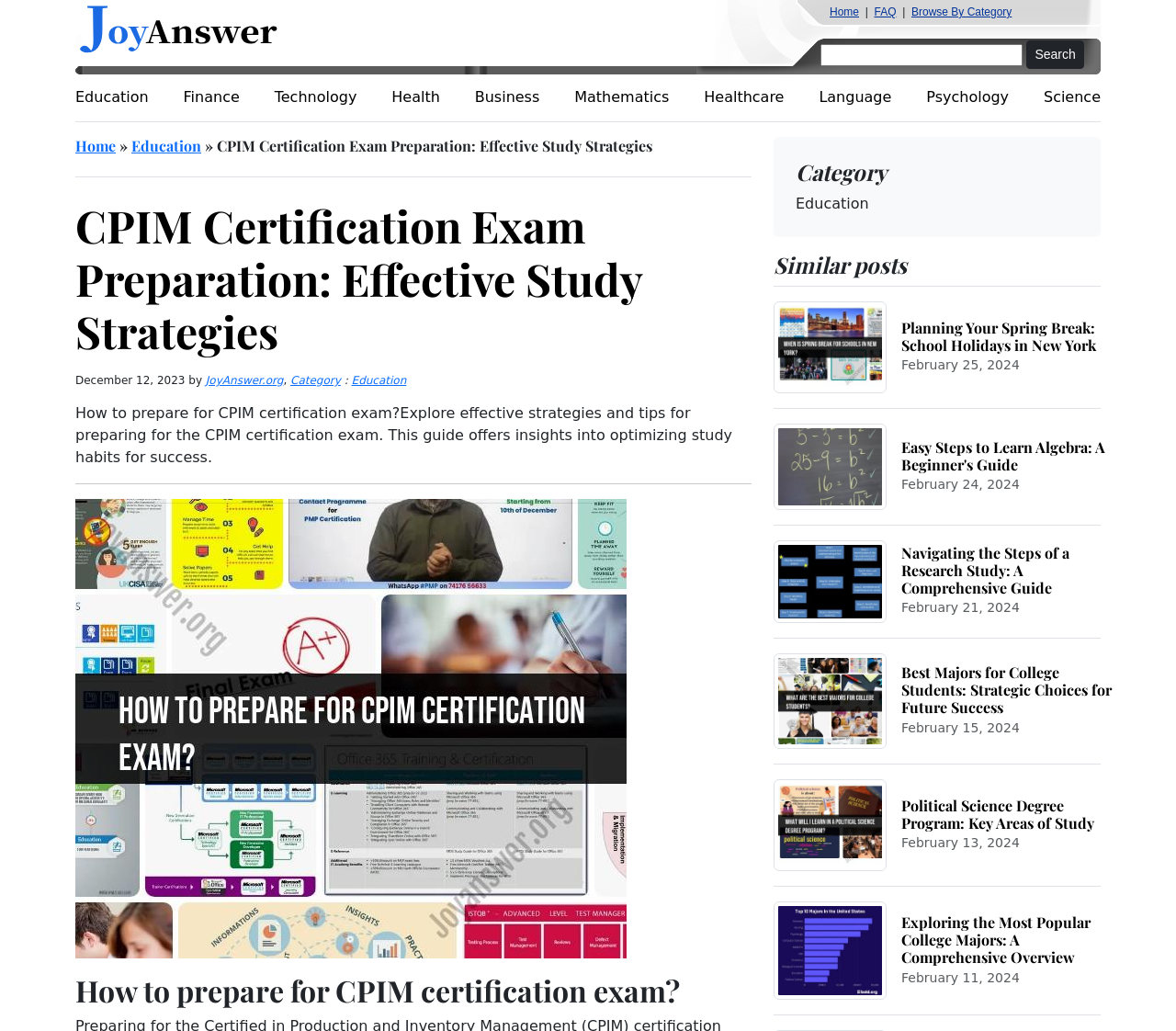Locate the bounding box coordinates of the clickable region to complete the following instruction: "Search for a keyword."

[0.698, 0.043, 0.87, 0.064]